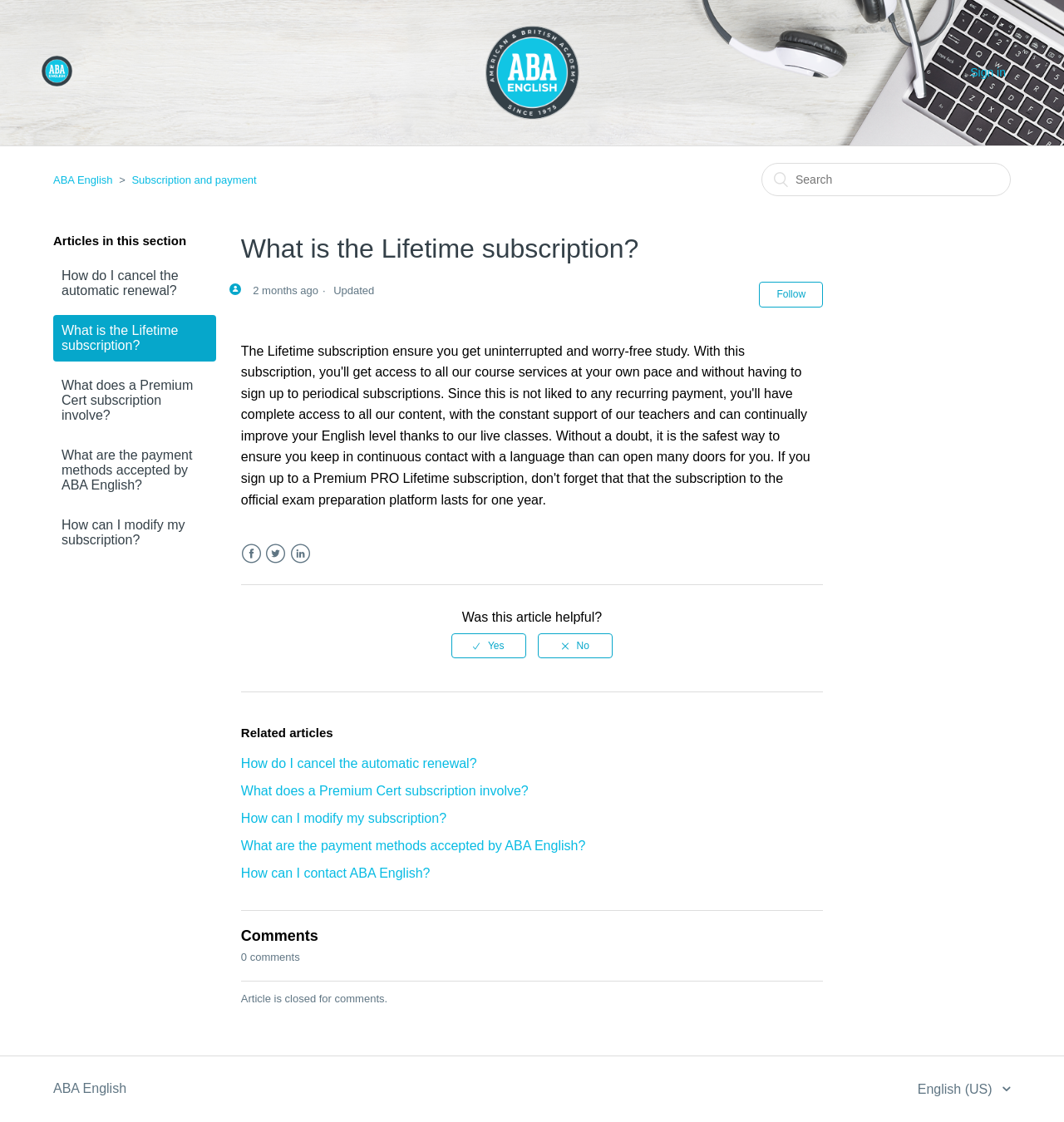How many comments are there on the current article?
Provide a short answer using one word or a brief phrase based on the image.

0